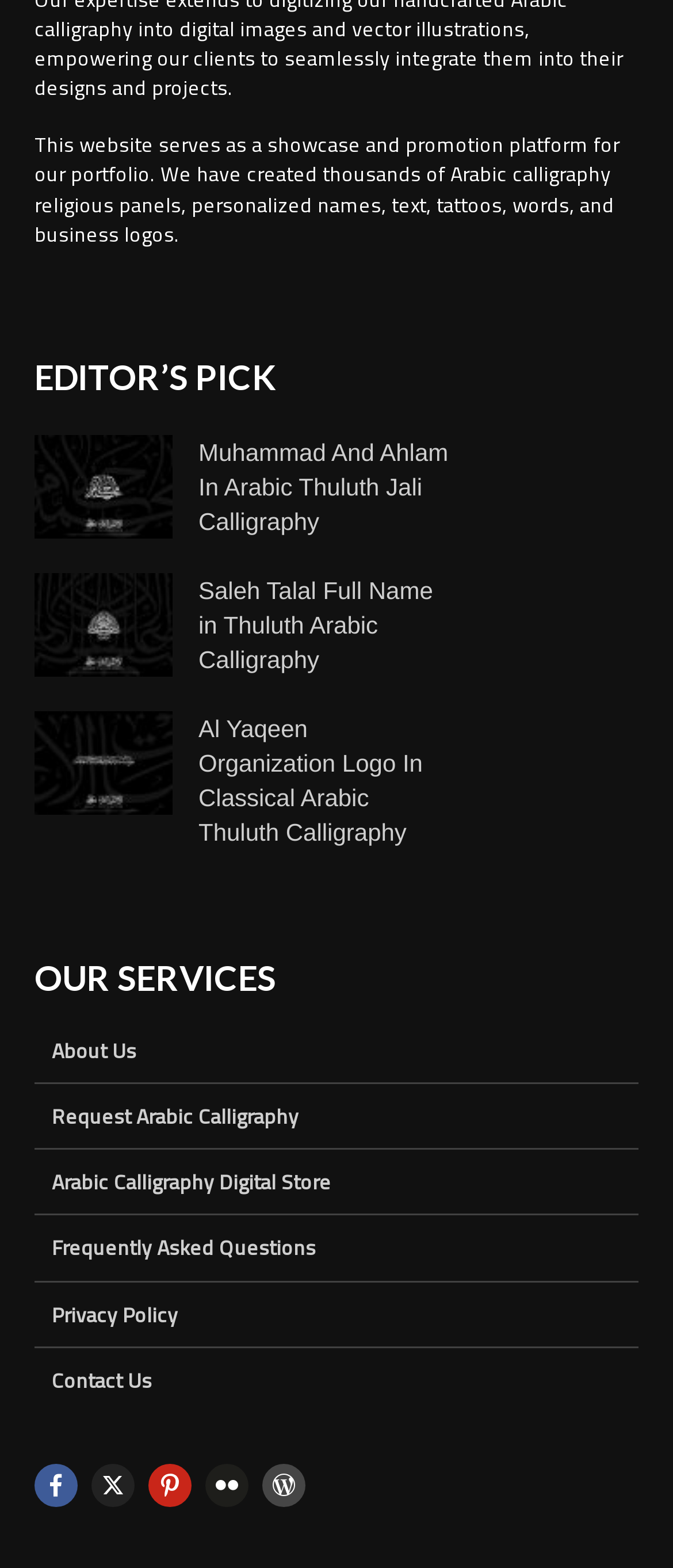From the image, can you give a detailed response to the question below:
What is the purpose of this website?

The website serves as a showcase and promotion platform for the creator's portfolio, which includes thousands of Arabic calligraphy religious panels, personalized names, text, tattoos, words, and business logos.